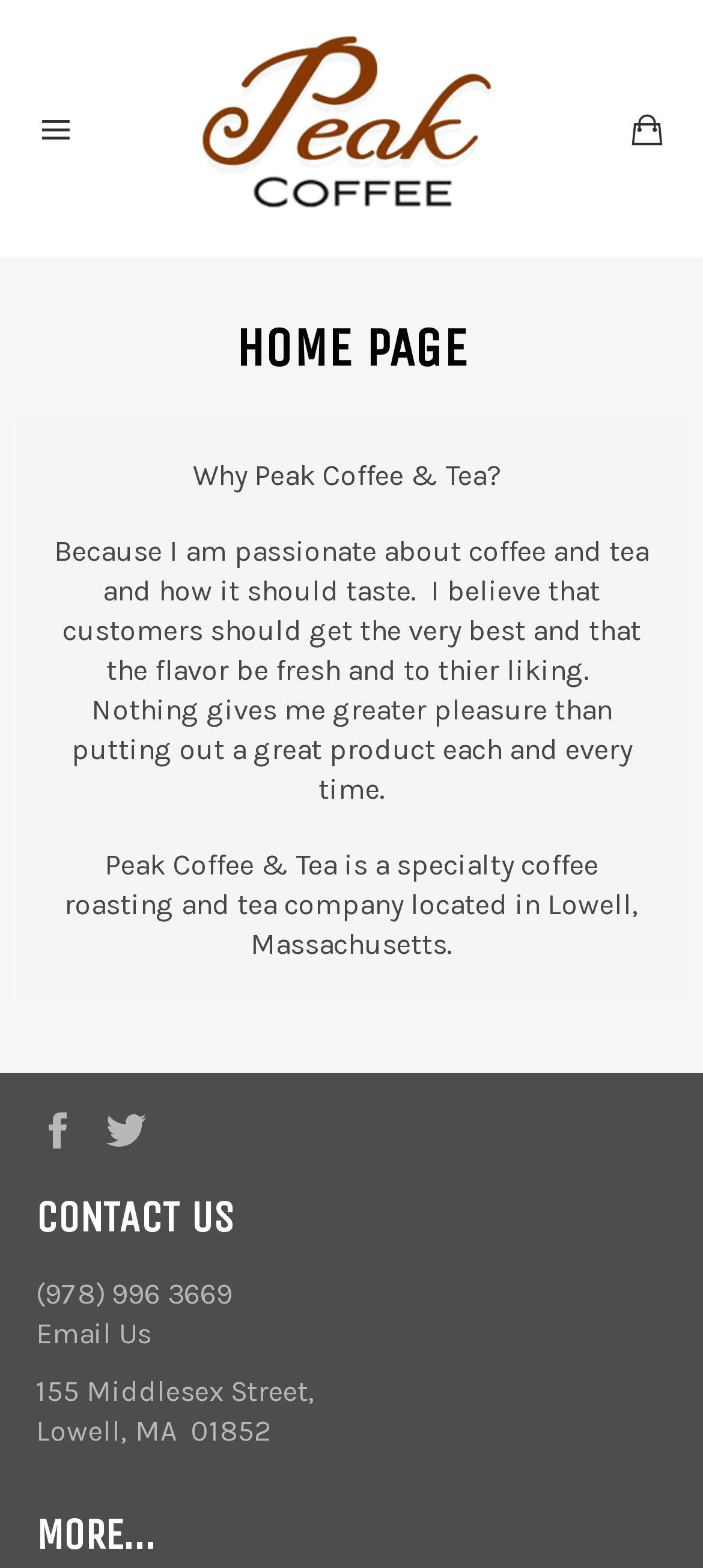What is the purpose of the company?
Answer the question with a detailed and thorough explanation.

I found the purpose of the company by looking at the StaticText element with the text 'Peak Coffee & Tea is a specialty coffee roasting and tea company located in Lowell, Massachusetts.' which is located near the top of the page.